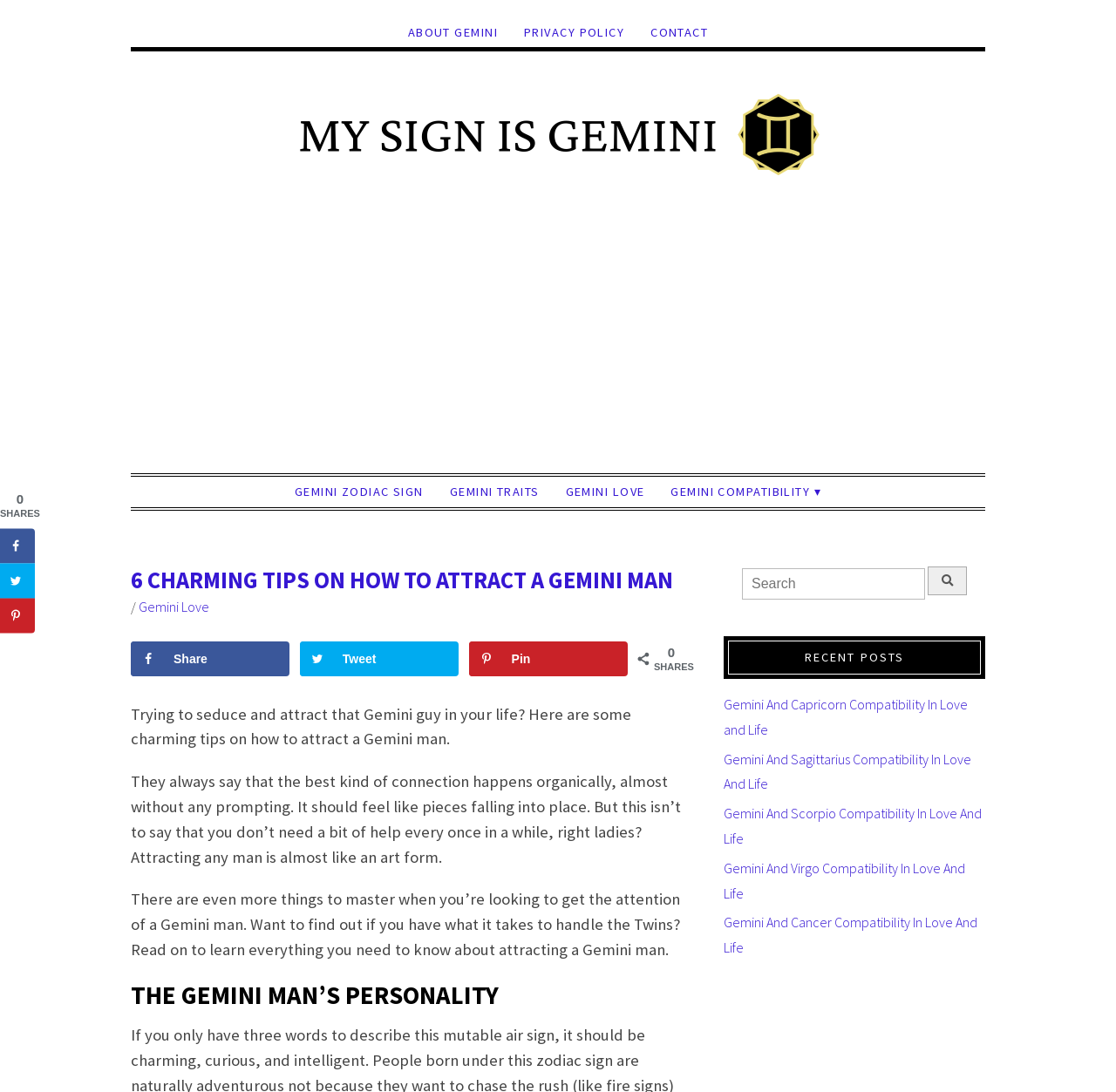Please identify the bounding box coordinates of the clickable area that will allow you to execute the instruction: "Search for something".

None